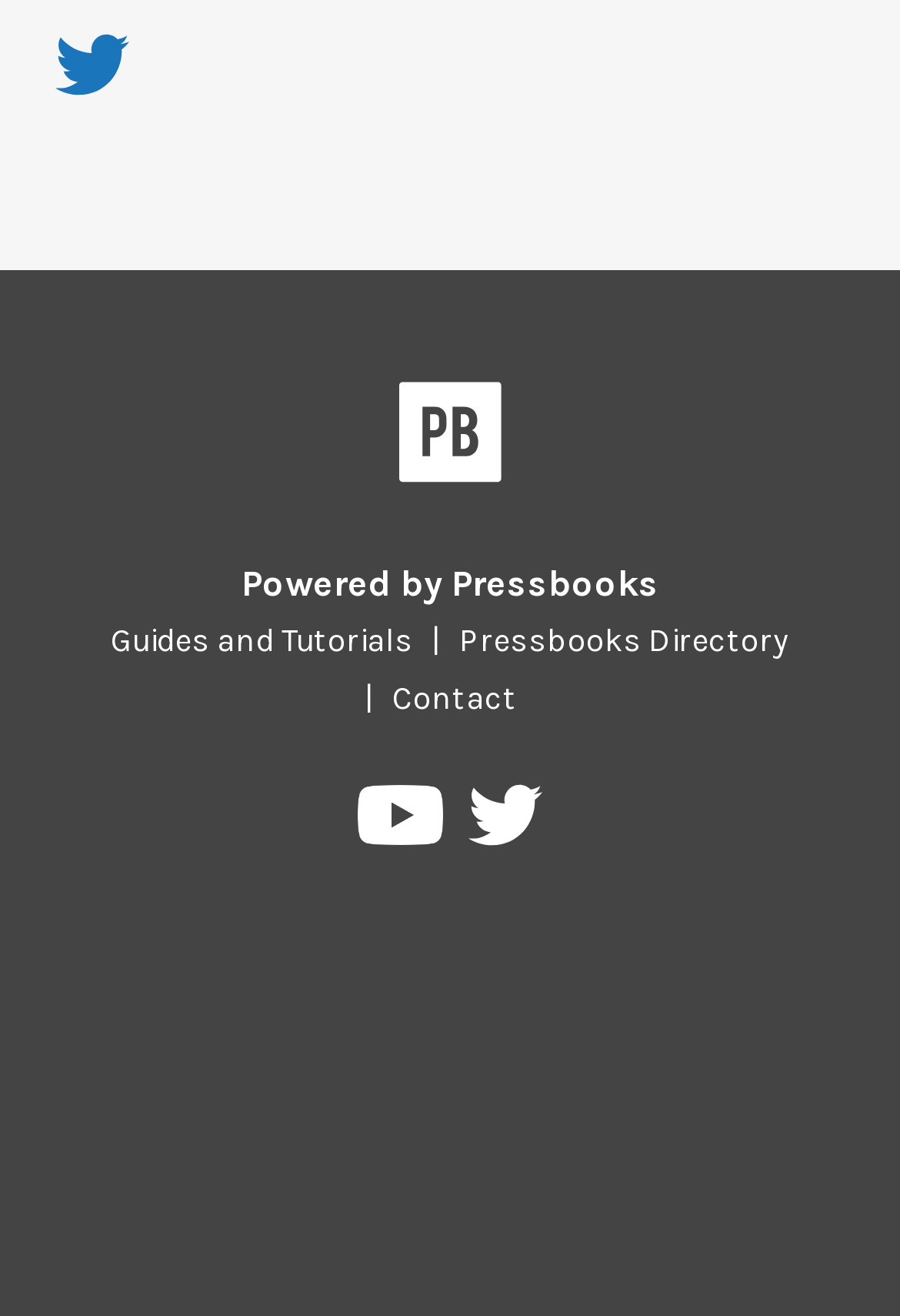Please provide a detailed answer to the question below by examining the image:
What is the relationship between Pressbooks and the directory?

The 'Pressbooks Directory' link is present on the webpage, indicating that Pressbooks has a directory, which is likely a collection of resources or publications related to the platform.